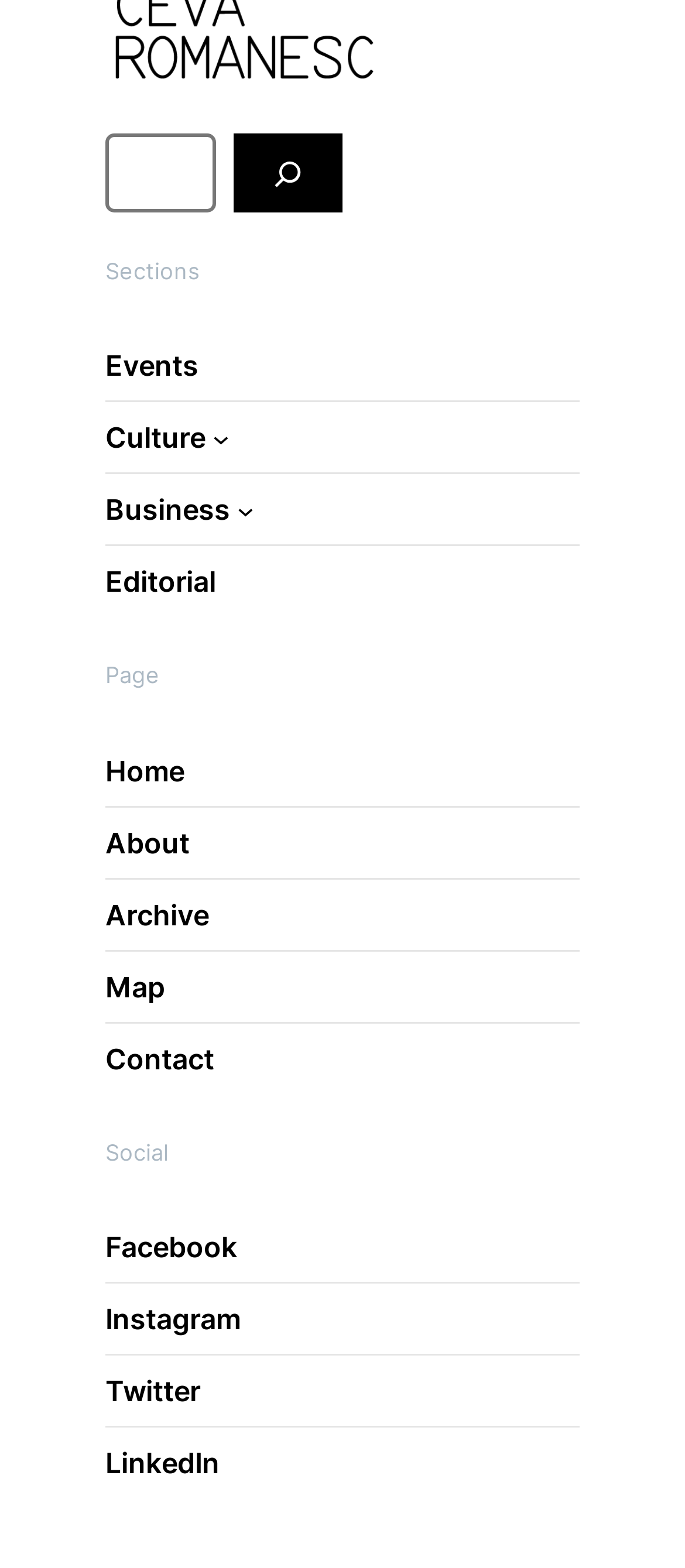Please give a succinct answer using a single word or phrase:
What is the text above the search box?

Search